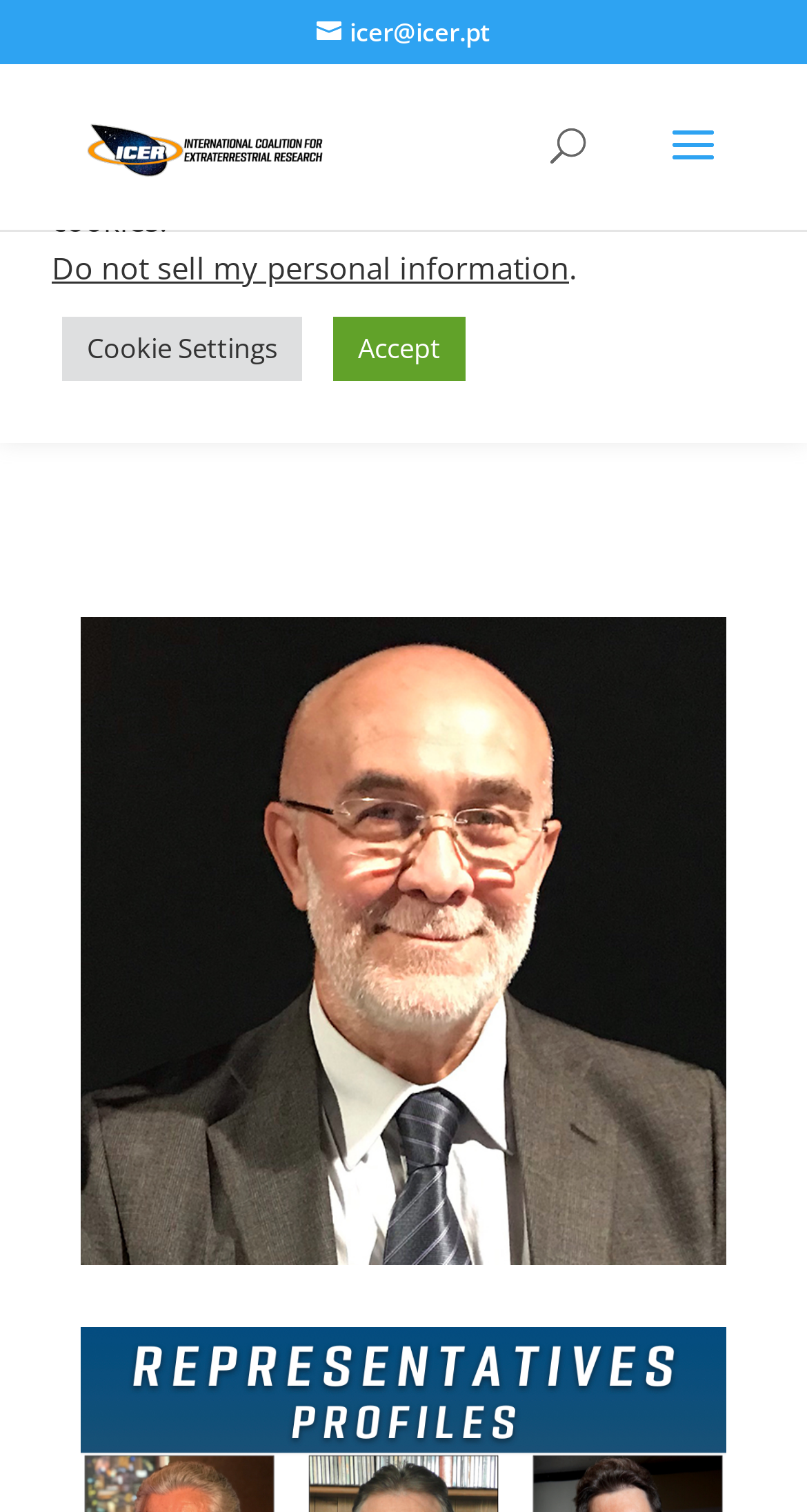Find the main header of the webpage and produce its text content.

Paolo Guizzardi – Italy